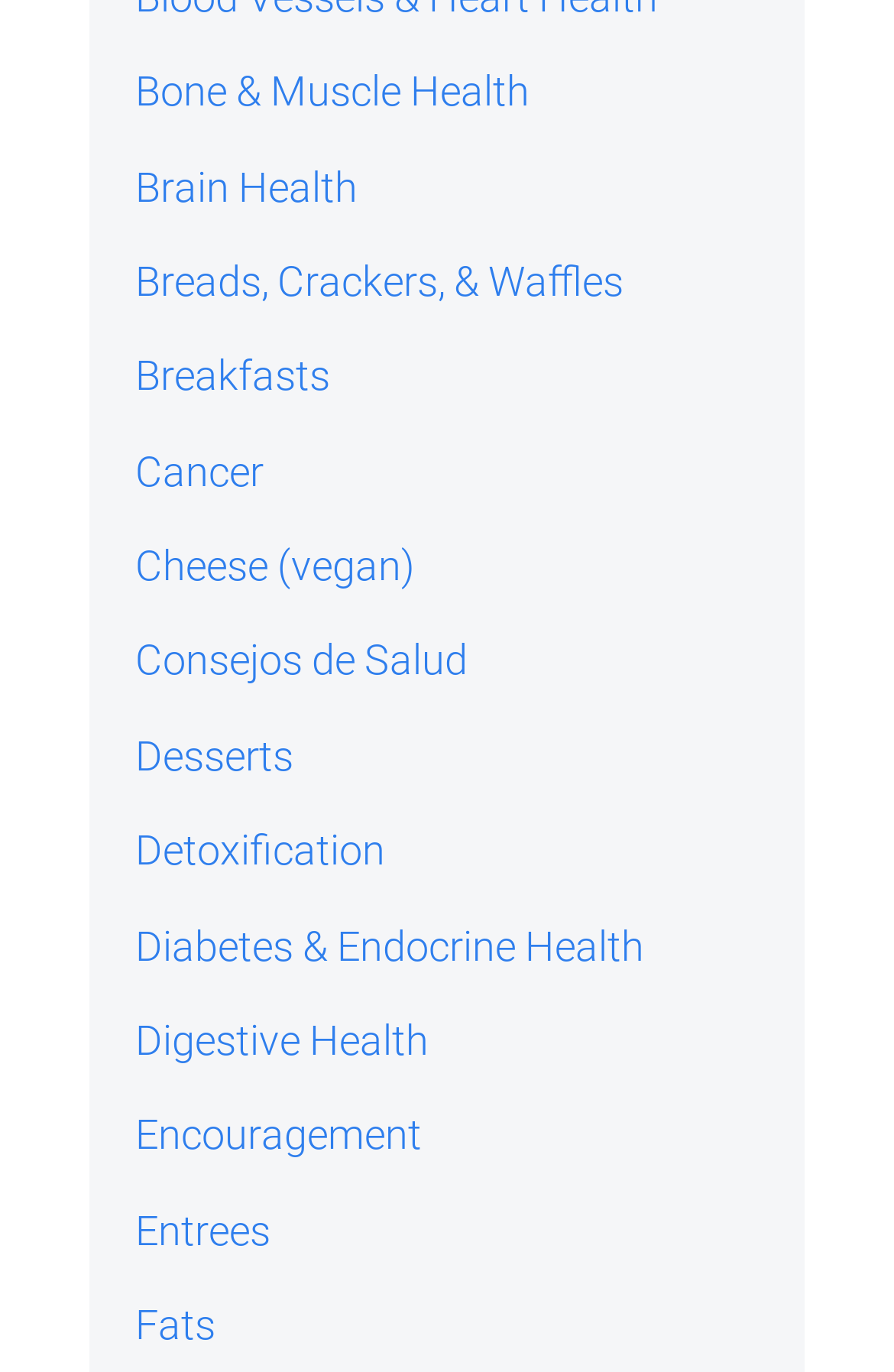Using the details in the image, give a detailed response to the question below:
How many links are related to food?

I counted the number of link elements that have OCR text related to food, which are 'Breads, Crackers, & Waffles', 'Breakfasts', 'Cheese (vegan)', 'Desserts', and 'Entrees'. There are 5 links related to food.